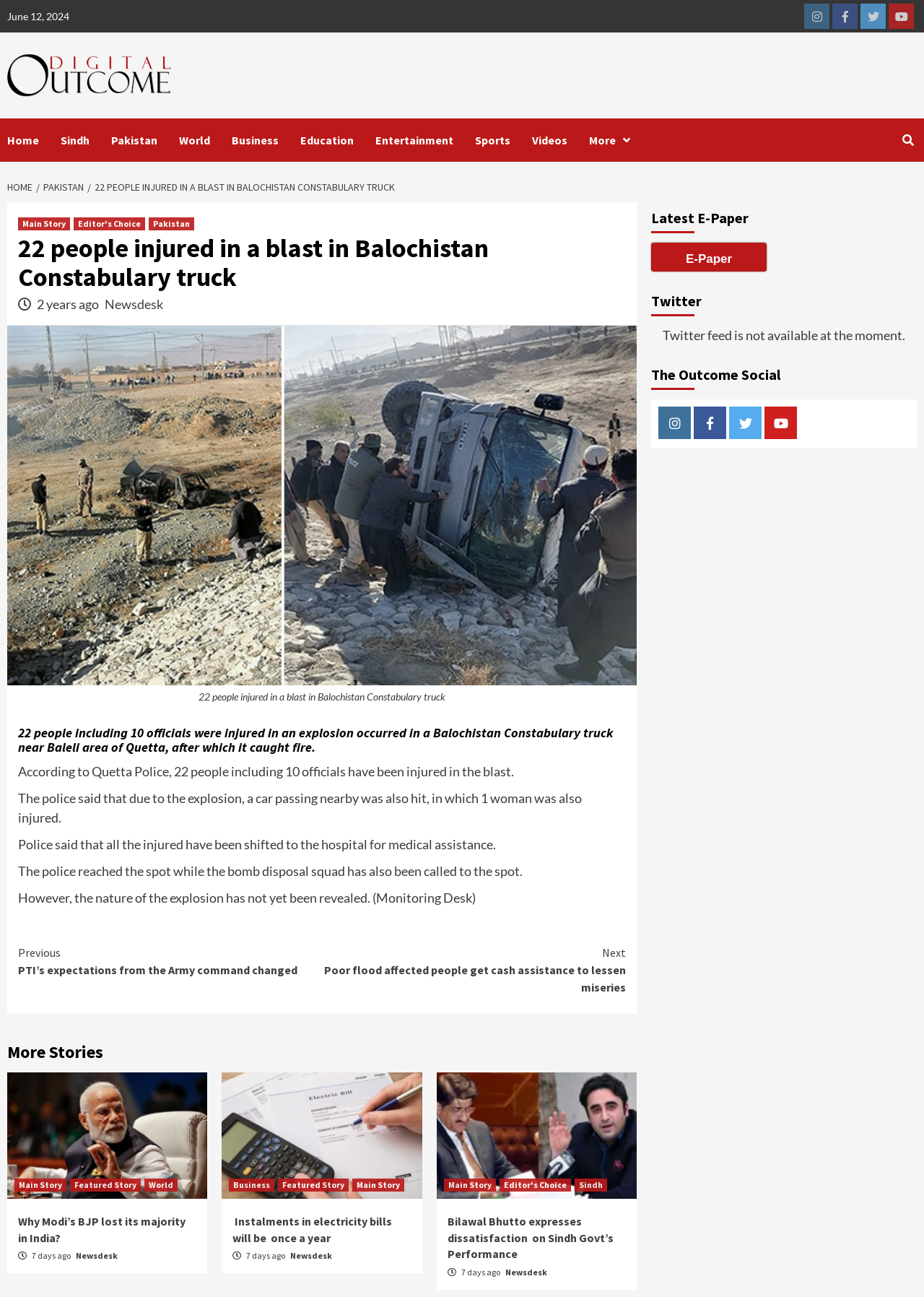What is the name of the news organization?
Using the image as a reference, answer with just one word or a short phrase.

Daily Outcome